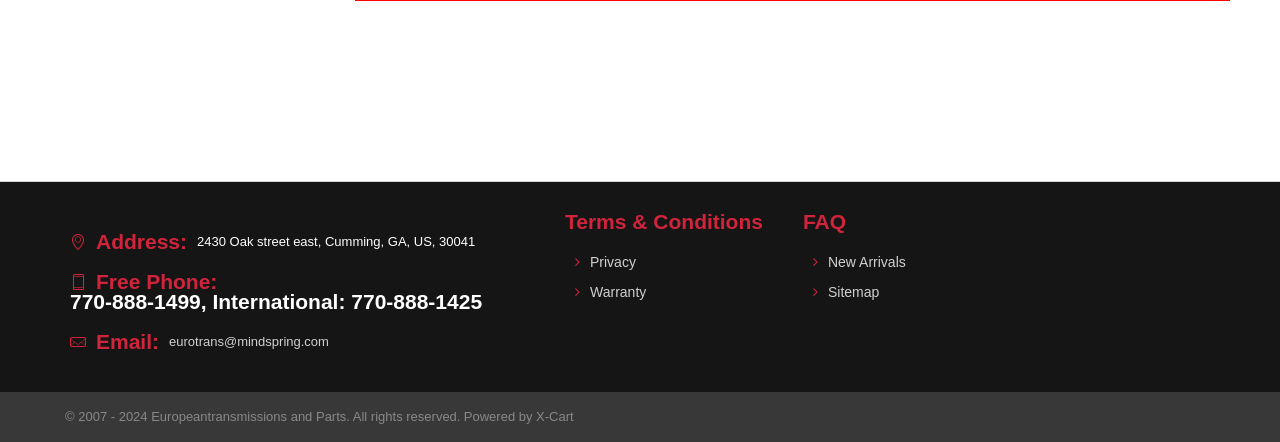What is the email address of Europeantransmissions and Parts?
Examine the image and provide an in-depth answer to the question.

I found the email address by looking at the link element that says 'Email:' and then reading the corresponding link text that provides the email address.